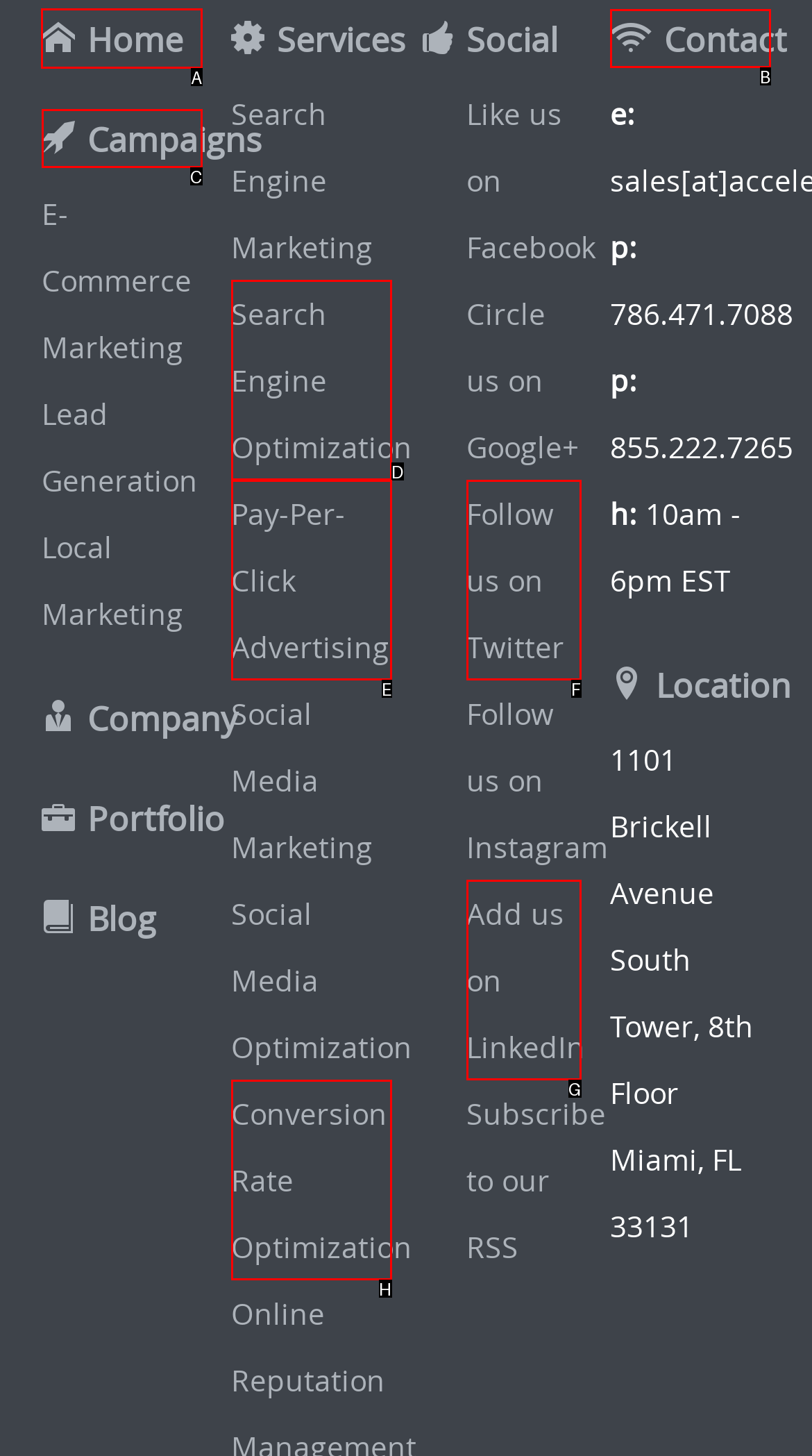Select the letter of the UI element you need to click on to fulfill this task: Click on Home. Write down the letter only.

A